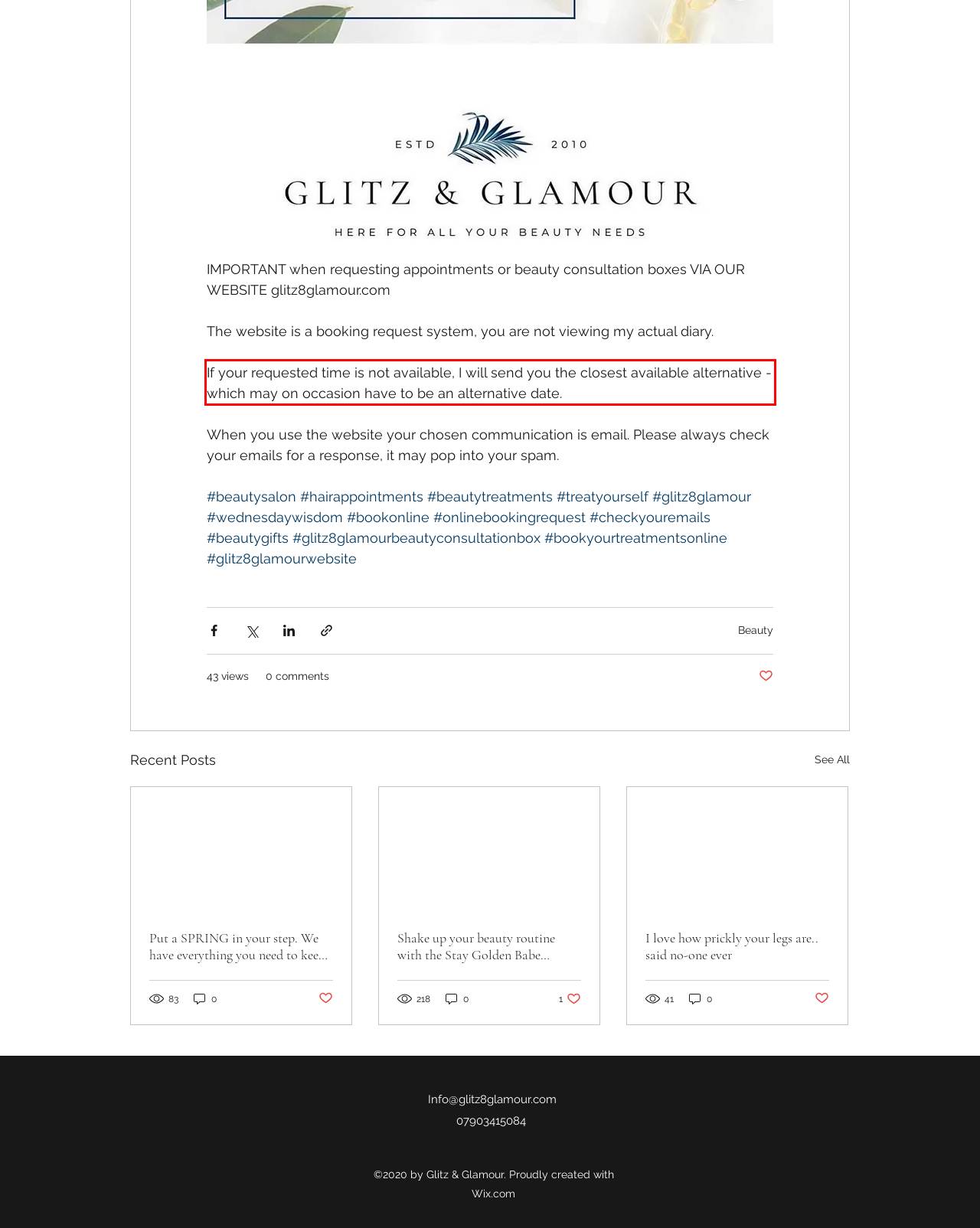Identify and extract the text within the red rectangle in the screenshot of the webpage.

If your requested time is not available, I will send you the closest available alternative - which may on occasion have to be an alternative date.